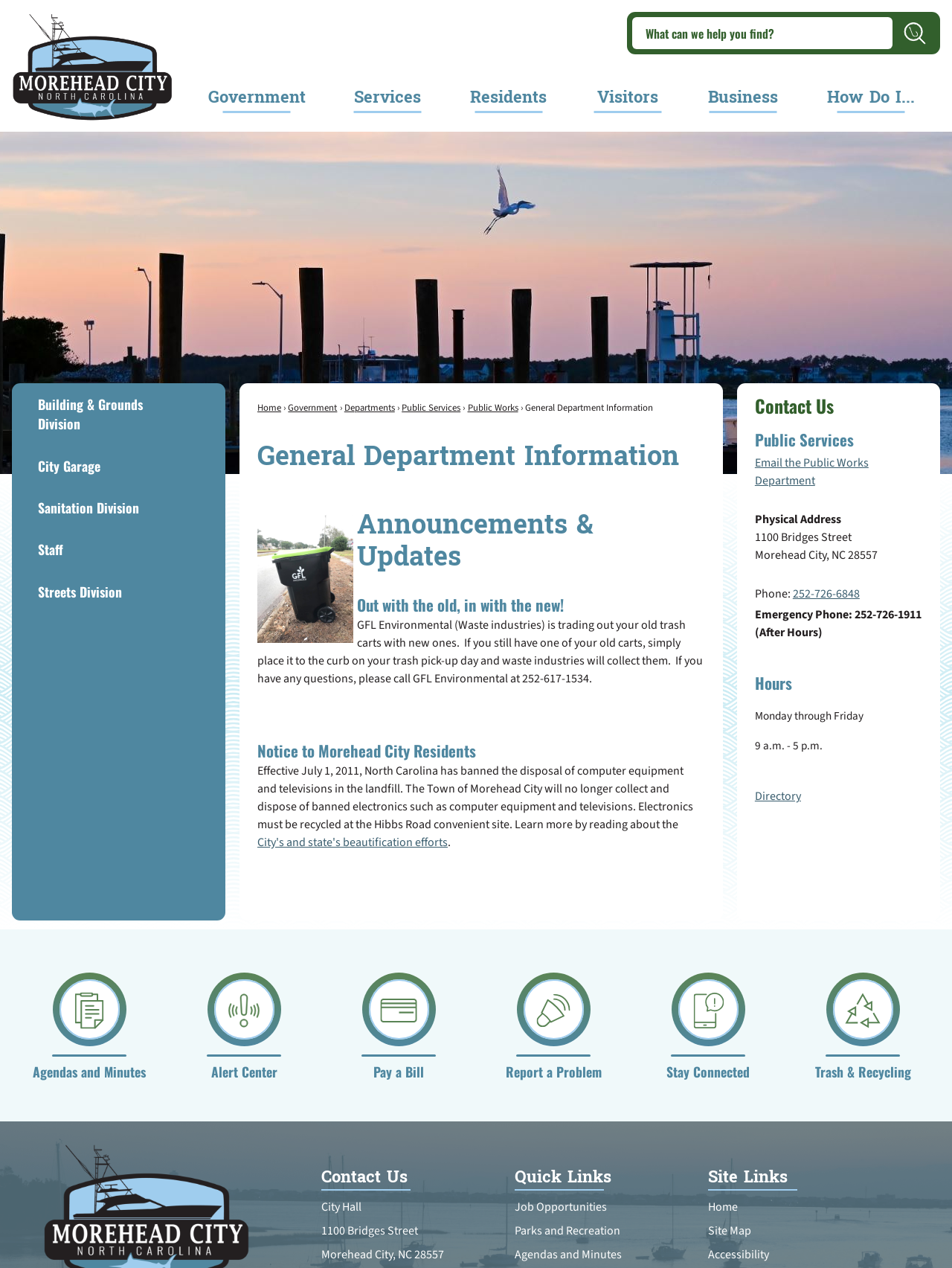Please provide the bounding box coordinate of the region that matches the element description: Email the Public Works Department. Coordinates should be in the format (top-left x, top-left y, bottom-right x, bottom-right y) and all values should be between 0 and 1.

[0.793, 0.359, 0.912, 0.386]